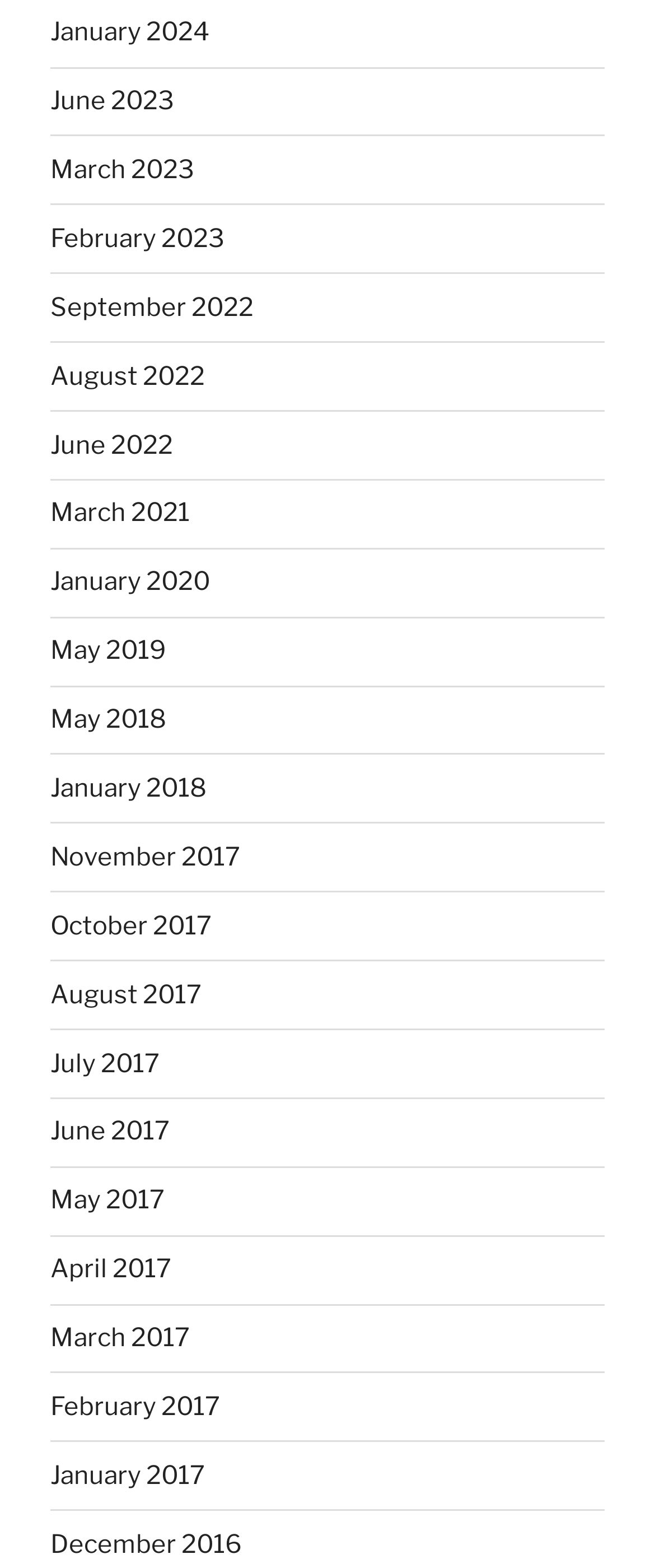Please locate the bounding box coordinates of the element that should be clicked to achieve the given instruction: "view June 2023".

[0.077, 0.055, 0.267, 0.074]